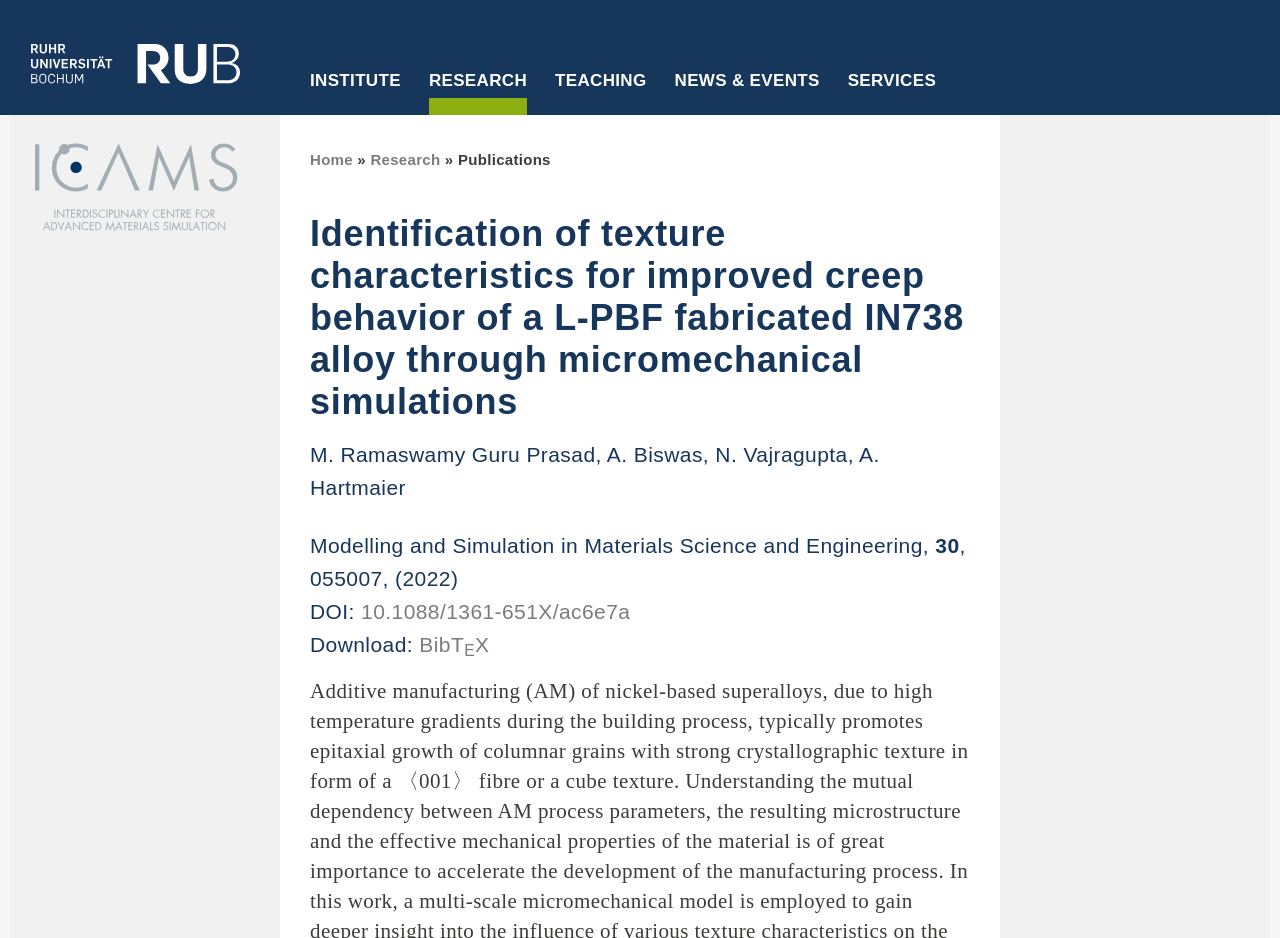Create a detailed description of the webpage's content and layout.

The webpage is about the publications of ICAMS (Interdisciplinary Centre for Advanced Materials Simulation) at Ruhr-Universität Bochum. At the top left corner, there is a logo of RUB (Ruhr-Universität Bochum) and a navigation menu with links to different sections of the website, including Institute, Research, Teaching, News & Events, and Services.

Below the navigation menu, there is a horizontal menu with links to various research areas, including Atomistic Modelling and Simulation, Scale-Bridging Thermodynamic and Kinetic Simulation, and Materials Informatics and Data Science.

The main content of the webpage is a list of publications, with each publication displayed in a block format. The first publication is titled "Identification of texture characteristics for improved creep behavior of a L-PBF fabricated IN738 alloy through micromechanical simulations" and includes the authors' names, the journal title, and a DOI link. There are also links to download the publication in BibTEX format.

To the right of the publication list, there are several buttons labeled "Schließen" (which means "Close" in German). These buttons are likely used to close different sections of the webpage.

At the top right corner, there is a logo of ICAMS and a link to the home page. Below the logo, there is a breadcrumb navigation menu with links to the Research and Publications sections.